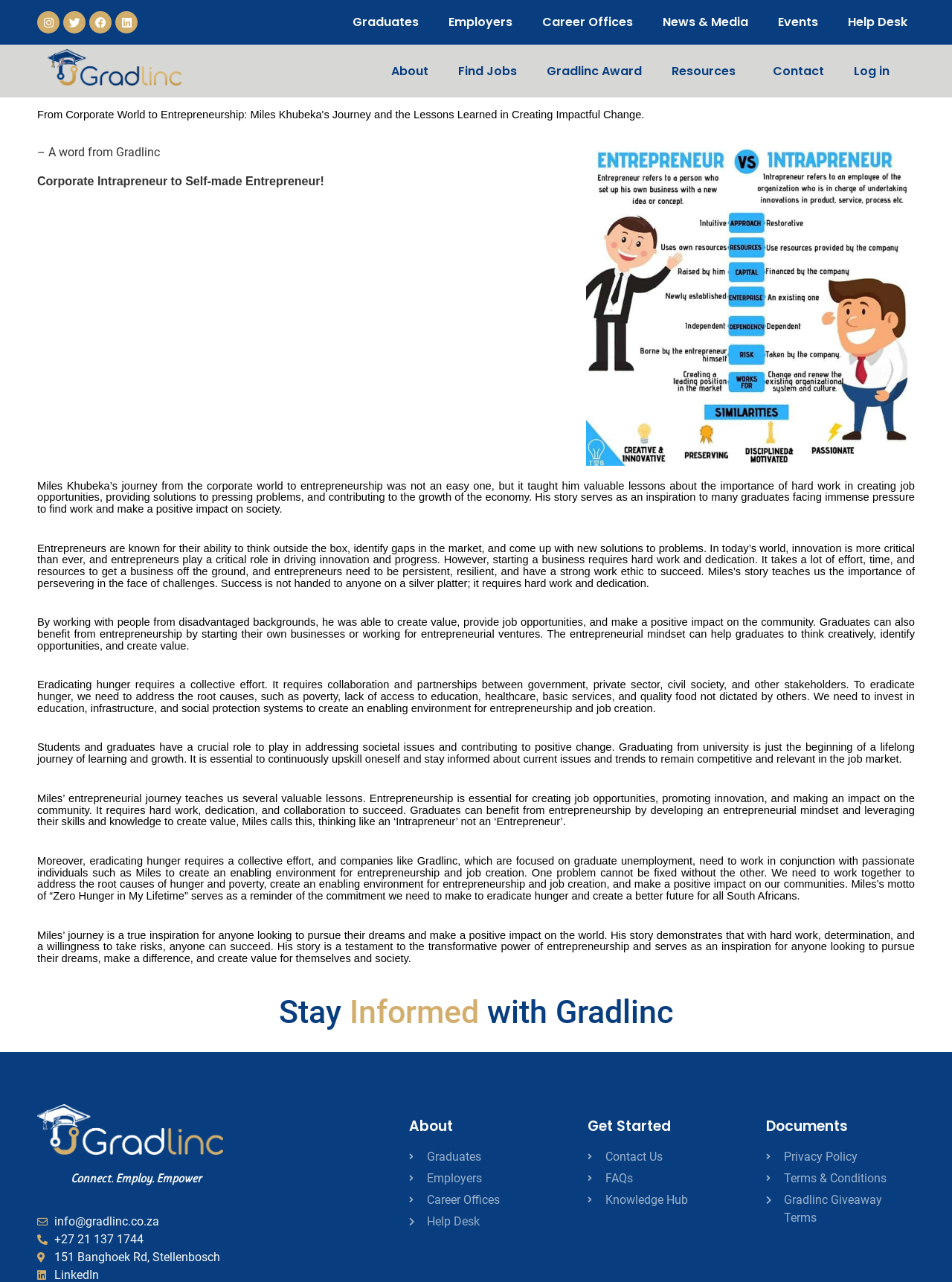Indicate the bounding box coordinates of the element that must be clicked to execute the instruction: "Learn more about entrepreneurship and job creation". The coordinates should be given as four float numbers between 0 and 1, i.e., [left, top, right, bottom].

[0.039, 0.374, 0.961, 0.402]